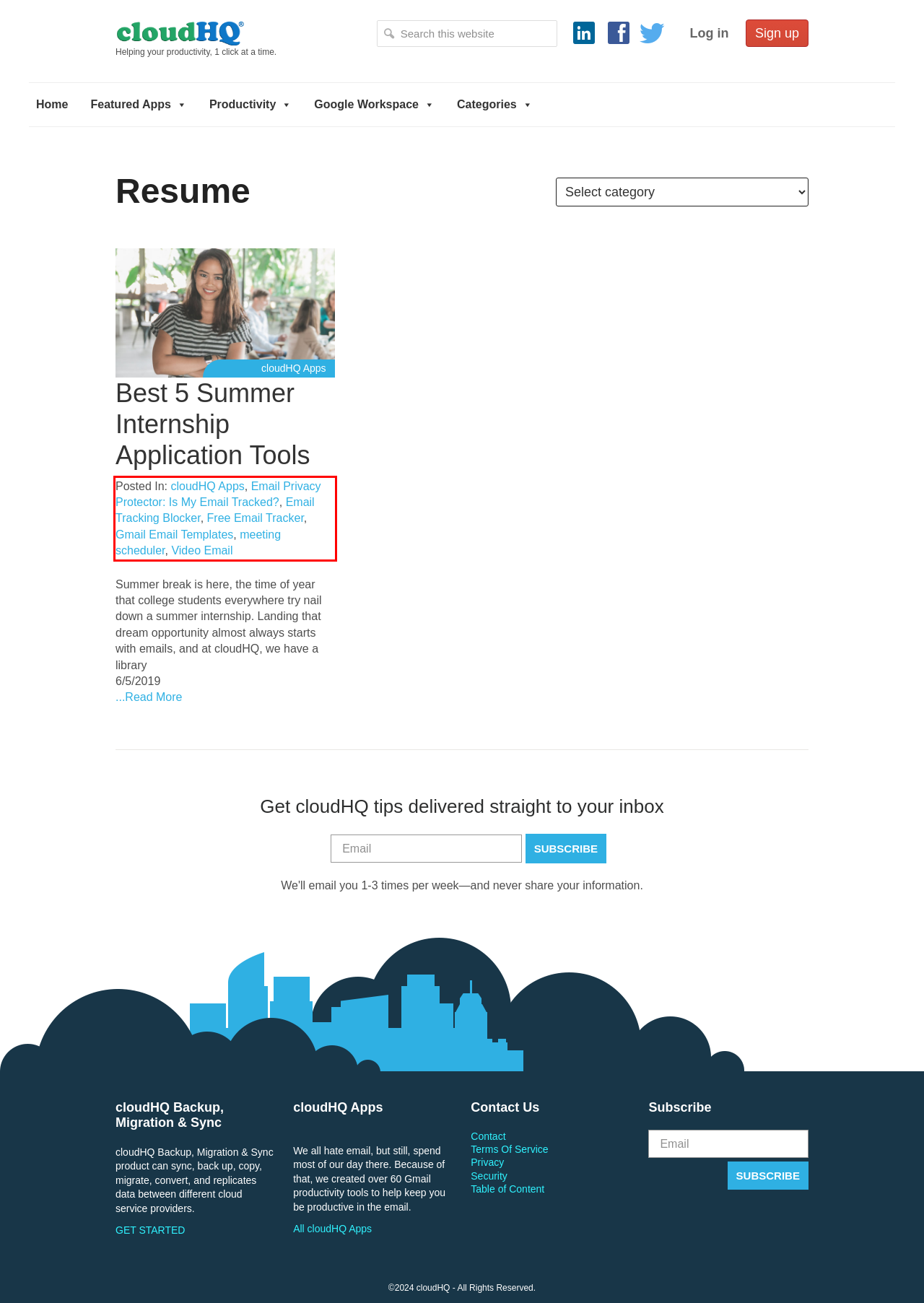You have a screenshot of a webpage where a UI element is enclosed in a red rectangle. Perform OCR to capture the text inside this red rectangle.

Posted In: cloudHQ Apps, Email Privacy Protector: Is My Email Tracked?, Email Tracking Blocker, Free Email Tracker, Gmail Email Templates, meeting scheduler, Video Email